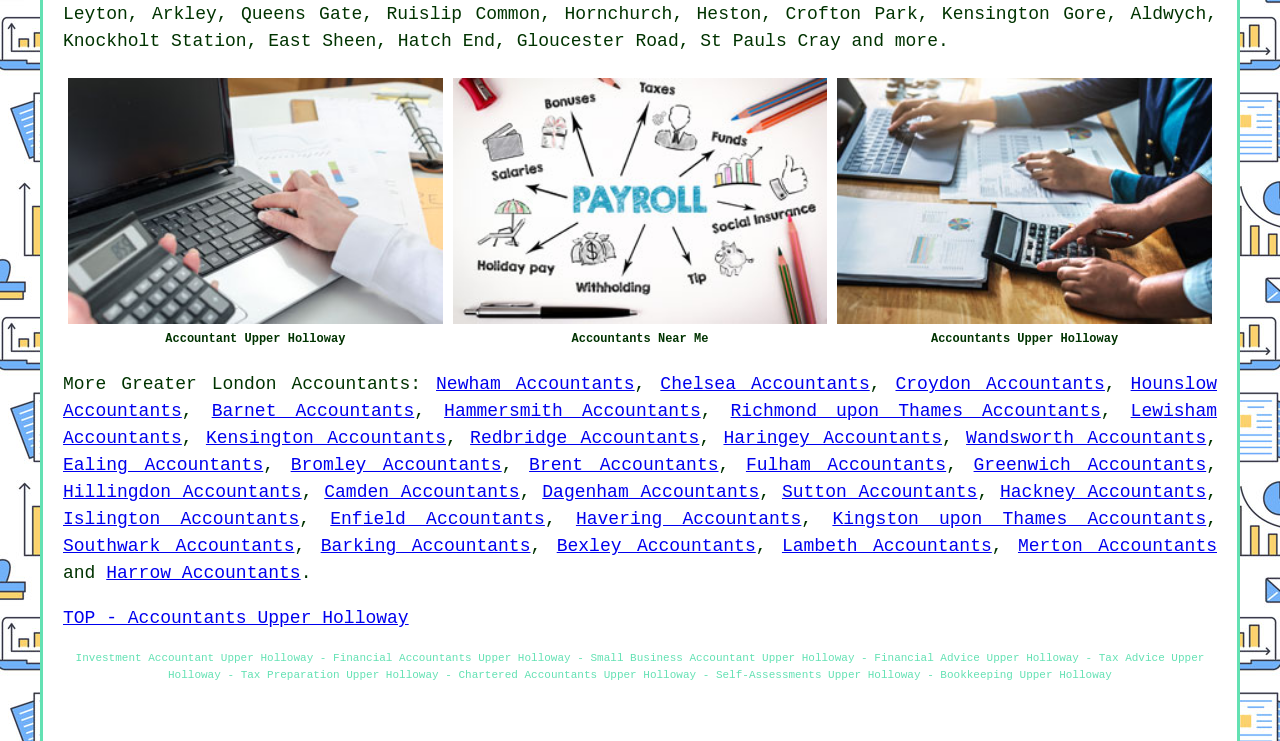Indicate the bounding box coordinates of the element that must be clicked to execute the instruction: "view 'Accountant Upper Holloway'". The coordinates should be given as four float numbers between 0 and 1, i.e., [left, top, right, bottom].

[0.053, 0.106, 0.346, 0.438]